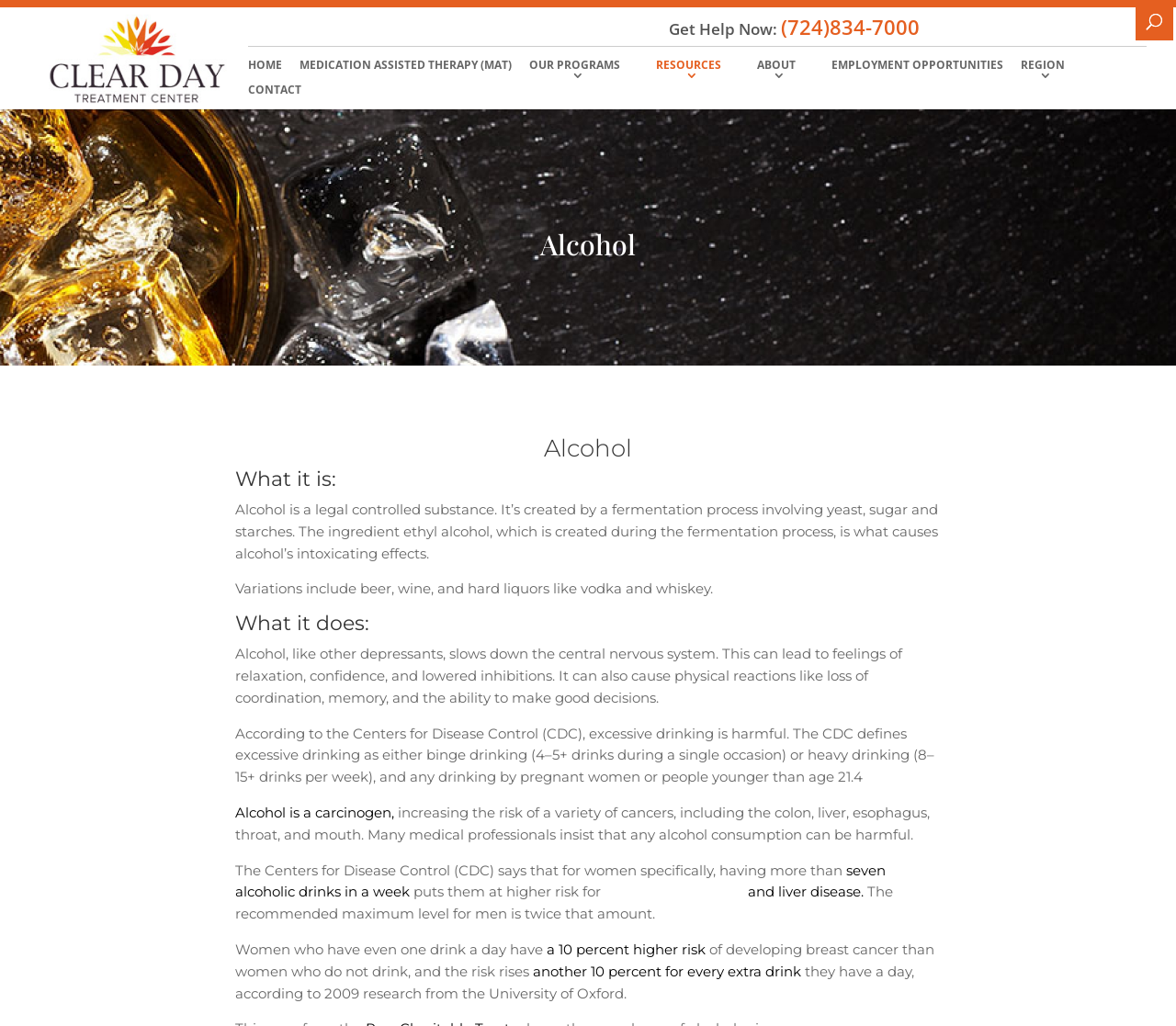Locate the bounding box coordinates of the element you need to click to accomplish the task described by this instruction: "Search for something".

[0.053, 0.007, 0.953, 0.009]